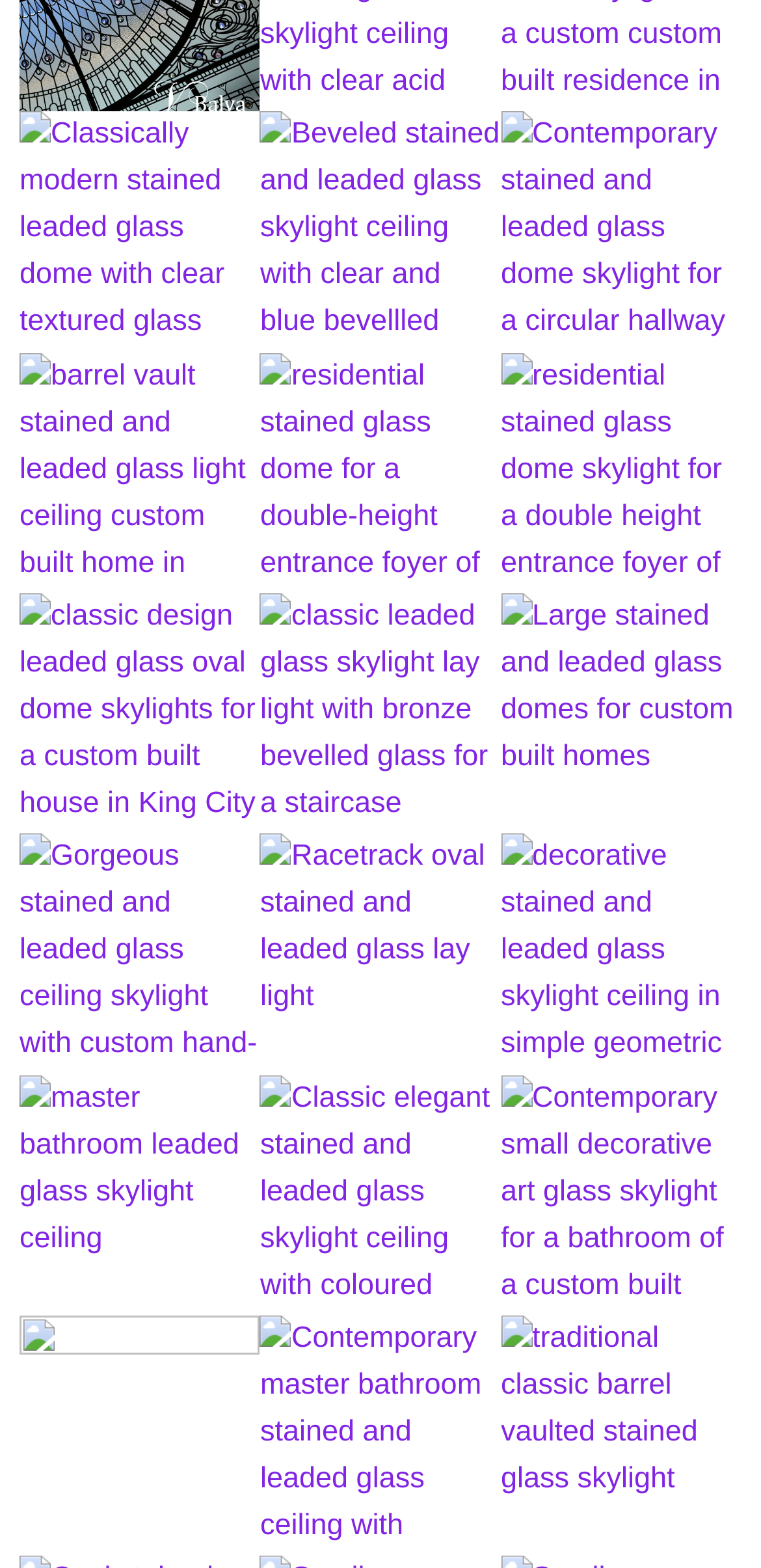Find the bounding box coordinates of the element to click in order to complete the given instruction: "Click on 'hard reset asus' link."

None